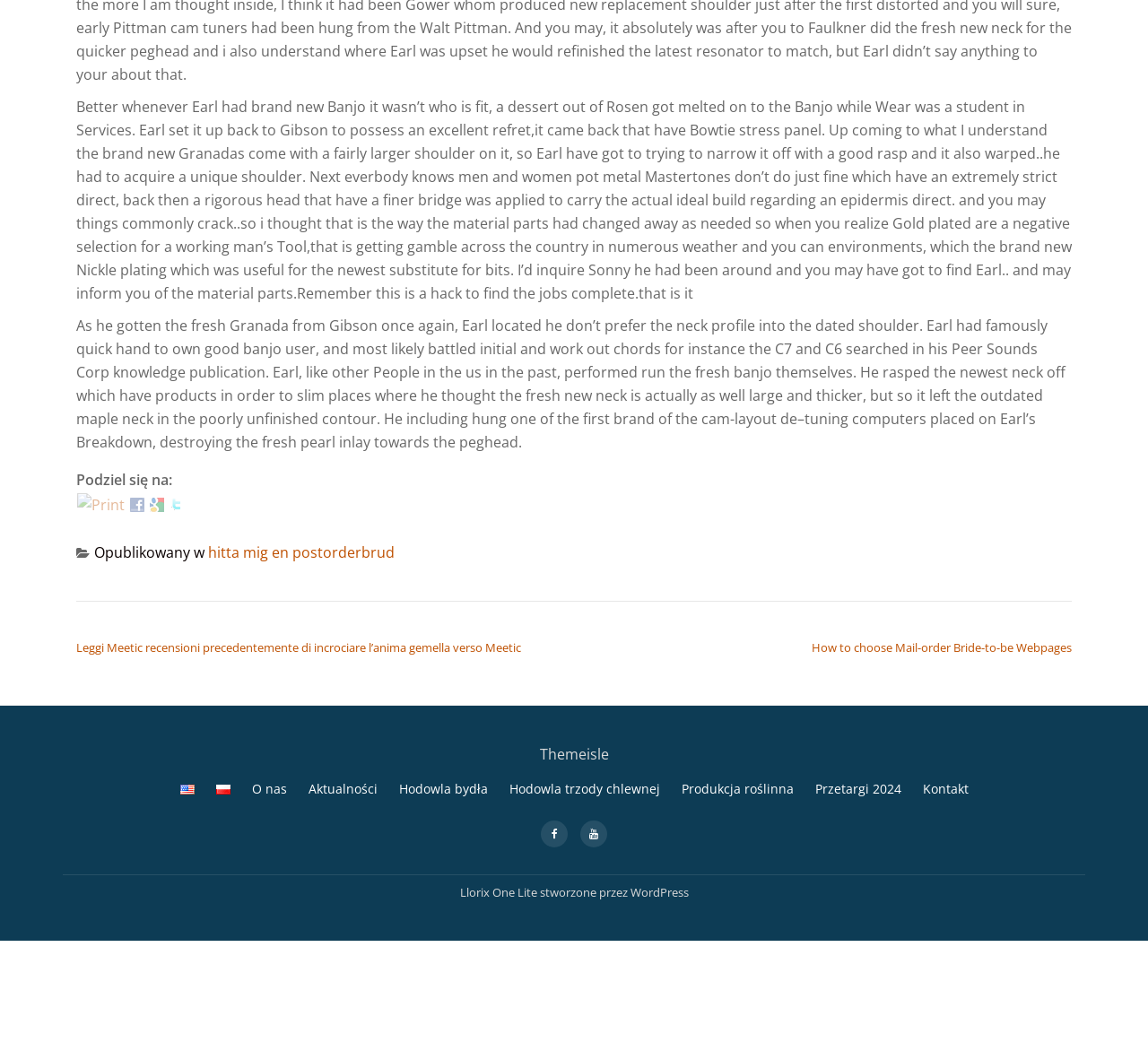Can you specify the bounding box coordinates of the area that needs to be clicked to fulfill the following instruction: "Print the current page"?

[0.067, 0.473, 0.109, 0.492]